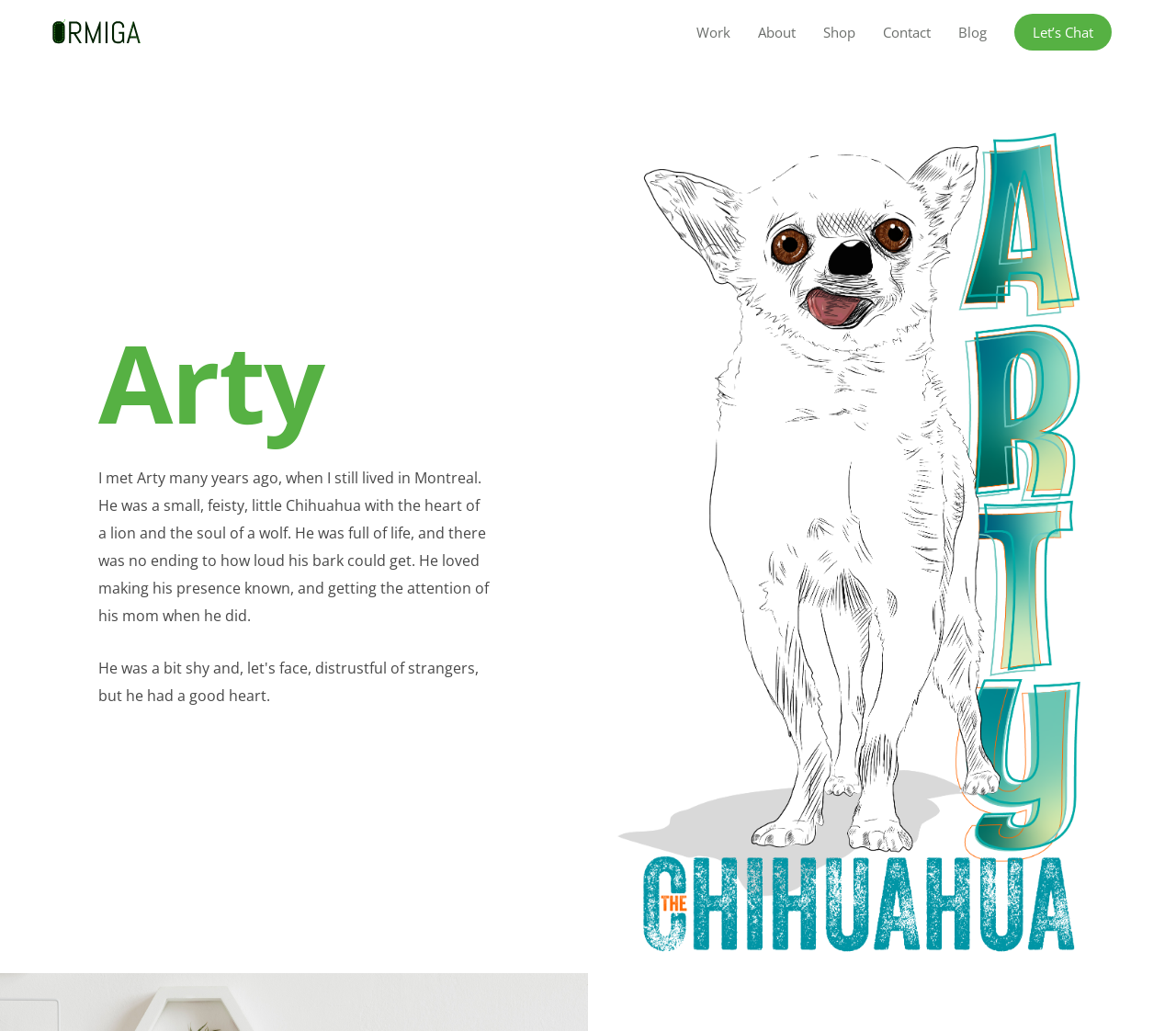Extract the bounding box coordinates for the UI element described as: "Shop".

[0.7, 0.021, 0.751, 0.041]